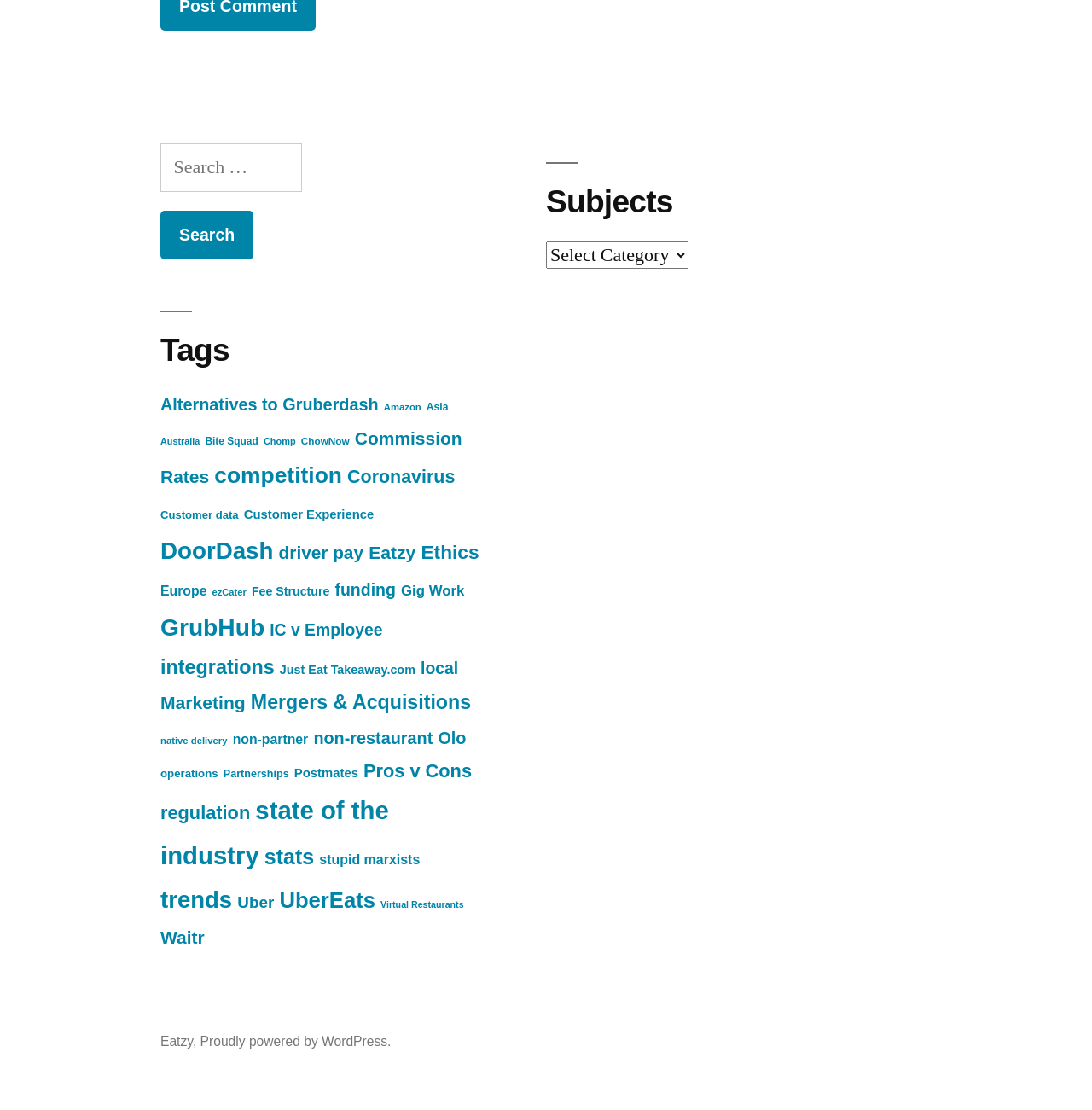What are the categories listed under 'Tags'?
Look at the webpage screenshot and answer the question with a detailed explanation.

The 'Tags' section is a navigation menu located in the footer section of the webpage, and it lists various categories or tags related to food delivery and related services. These categories include 'Alternatives to Gruberdash', 'Amazon', 'Asia', and many more.